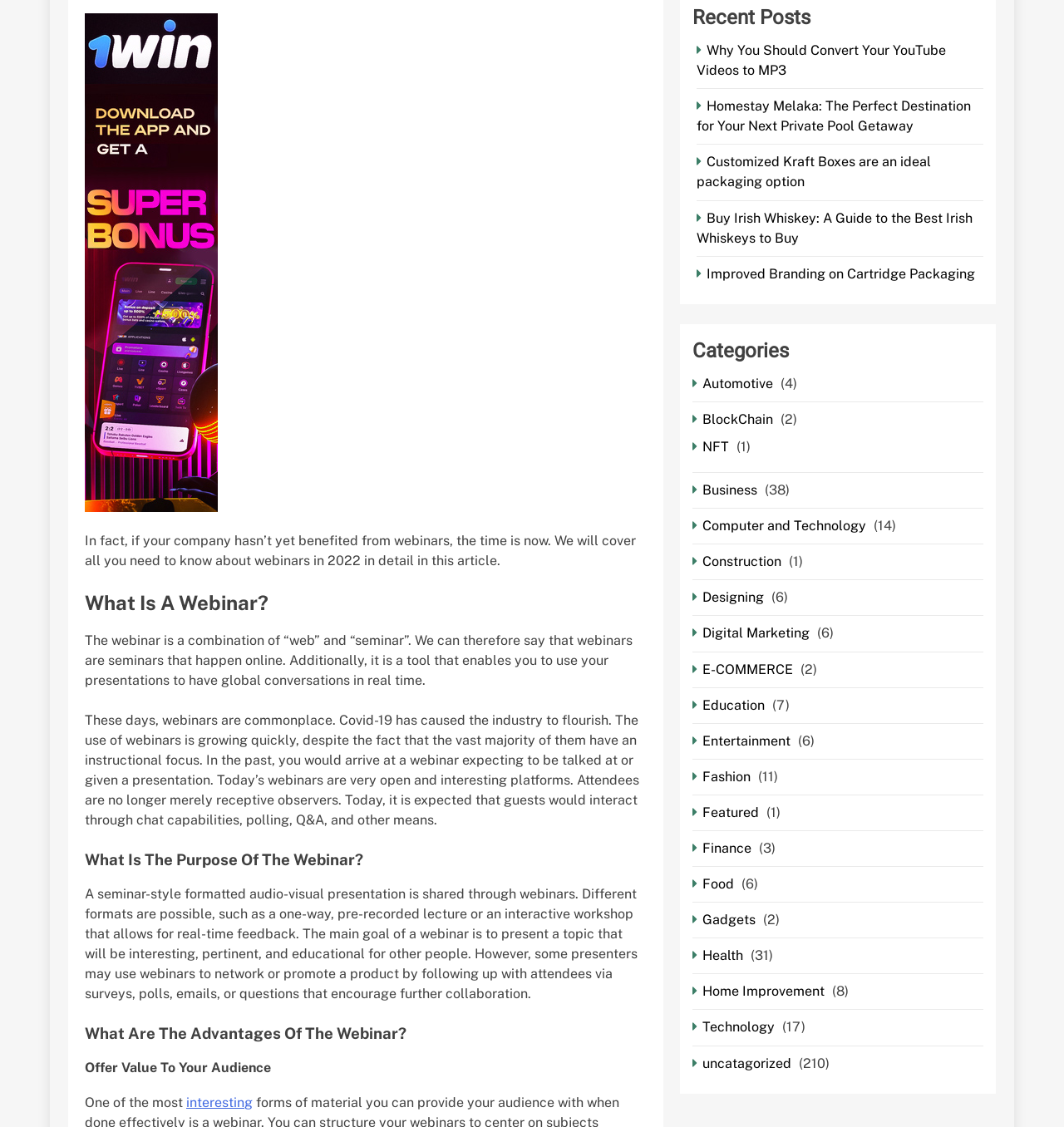Predict the bounding box of the UI element that fits this description: "Improved Branding on Cartridge Packaging".

[0.655, 0.236, 0.92, 0.25]